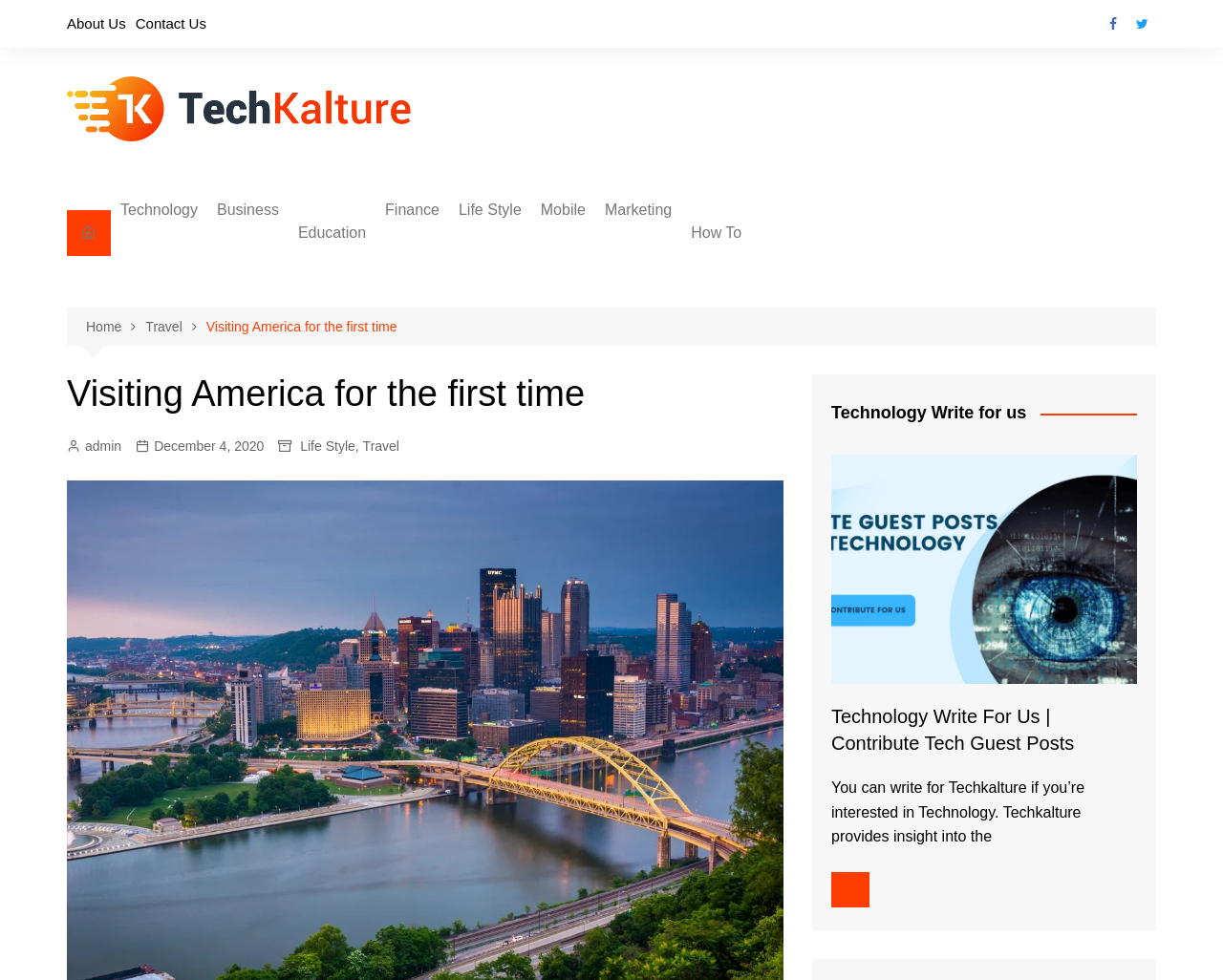For the following element description, predict the bounding box coordinates in the format (top-left x, top-left y, bottom-right x, bottom-right y). All values should be floating point numbers between 0 and 1. Description: Digital Marketng

[0.487, 0.285, 0.659, 0.317]